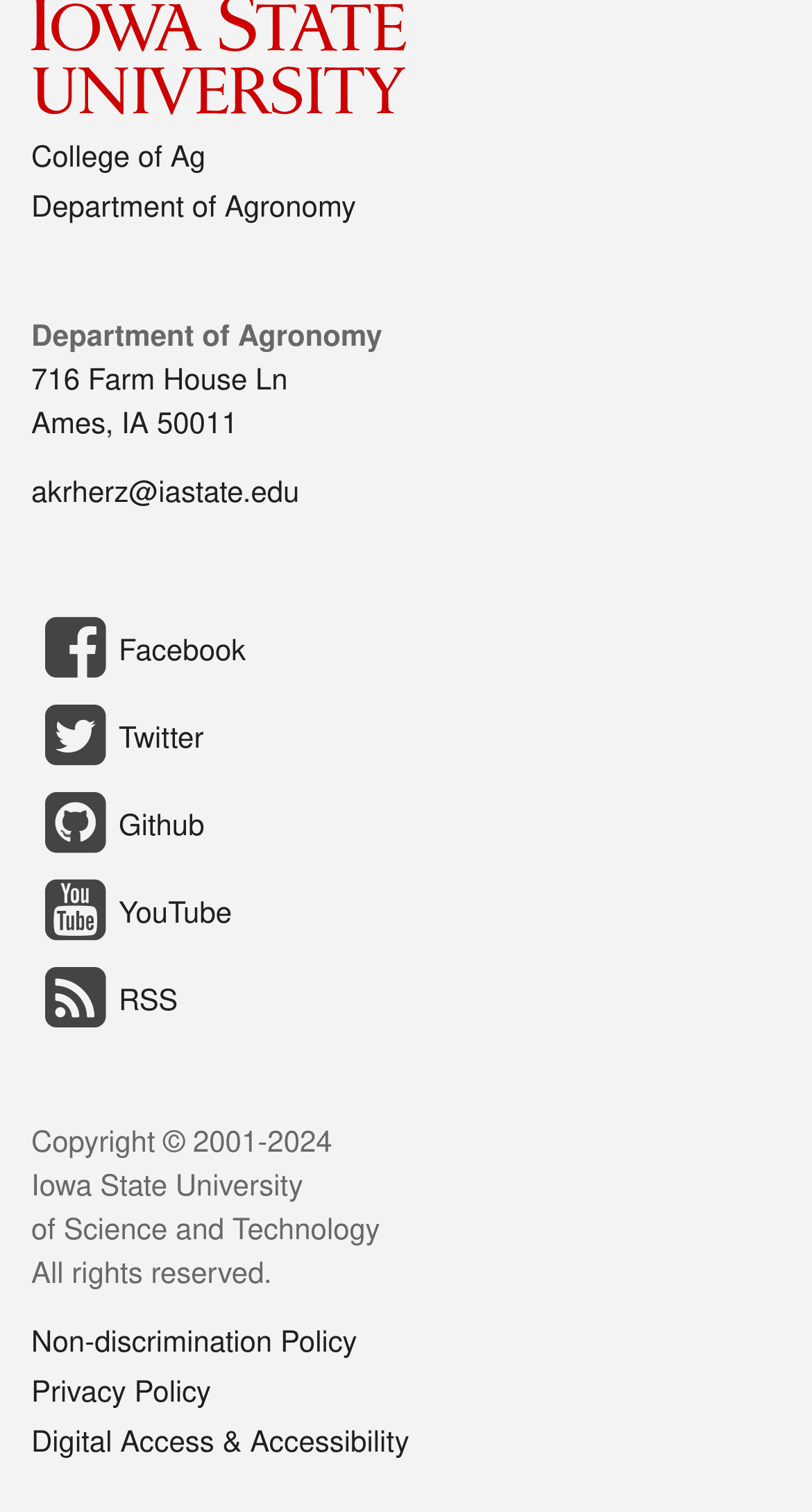Given the element description "Privacy Policy", identify the bounding box of the corresponding UI element.

[0.038, 0.913, 0.26, 0.933]